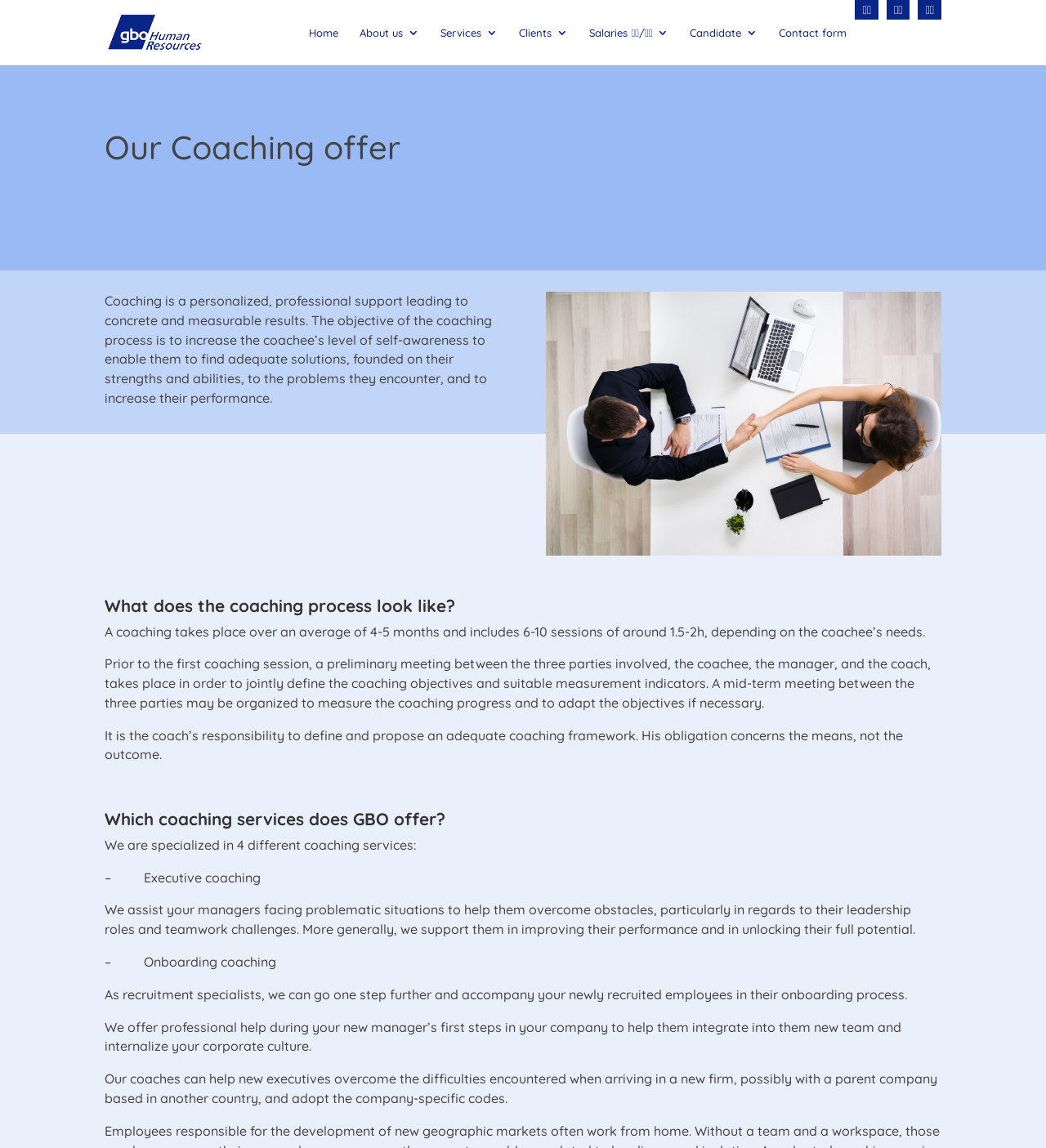Please determine the bounding box coordinates of the element's region to click for the following instruction: "Switch to English language".

[0.878, 0.0, 0.9, 0.017]